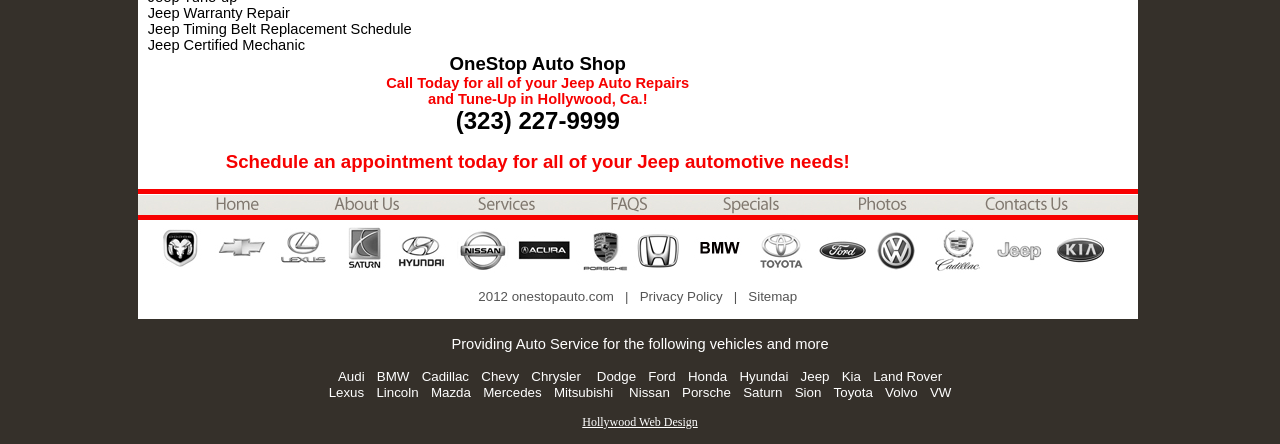What is the location of the auto shop?
Please provide a single word or phrase as your answer based on the screenshot.

Hollywood, CA